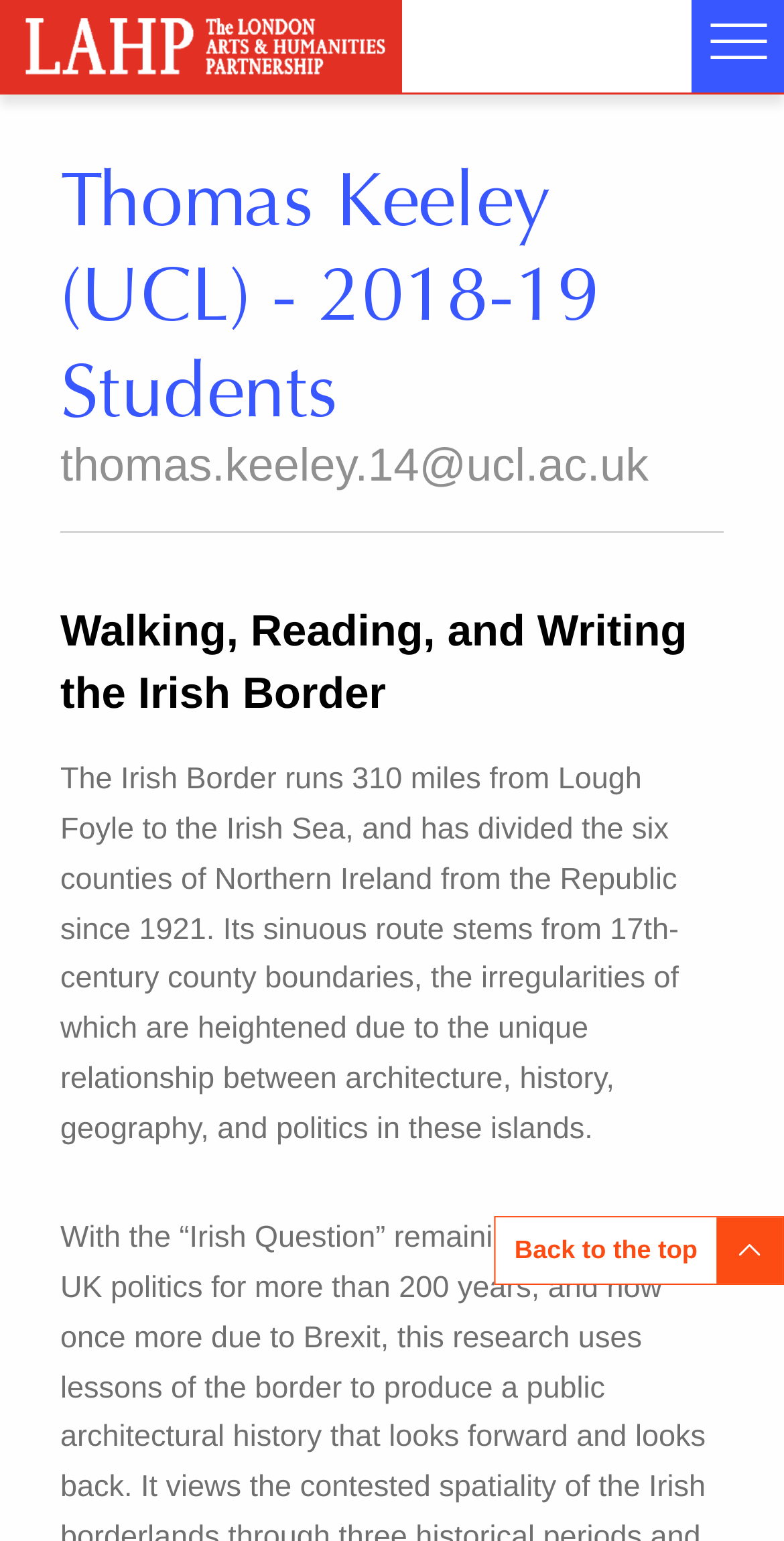Answer this question in one word or a short phrase: How long is the Irish Border?

310 miles